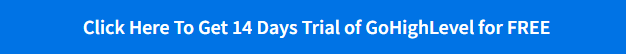What is the duration of the free trial offered?
Using the visual information, reply with a single word or short phrase.

14-day